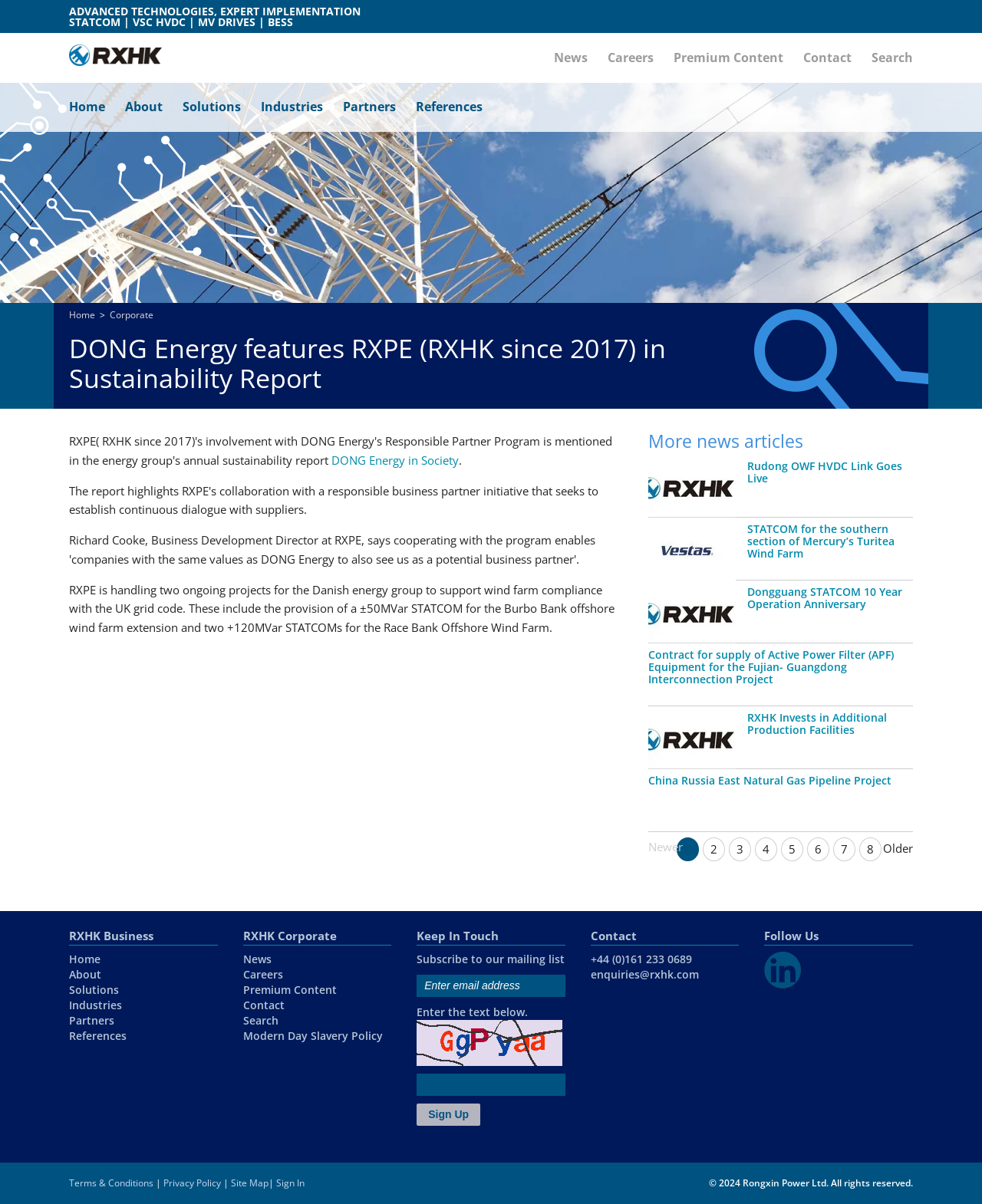Determine the bounding box coordinates for the clickable element to execute this instruction: "Click on the 'News' link". Provide the coordinates as four float numbers between 0 and 1, i.e., [left, top, right, bottom].

[0.564, 0.04, 0.598, 0.057]